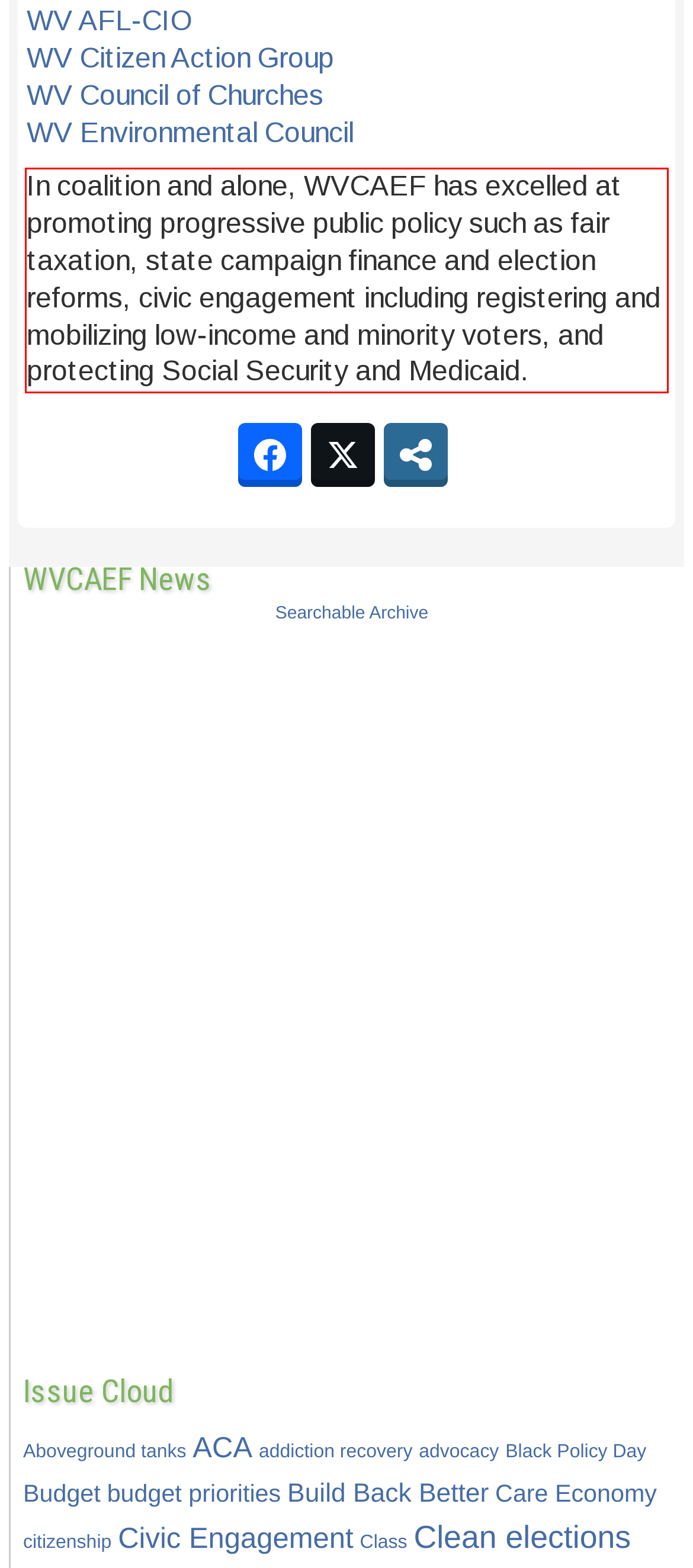Within the screenshot of the webpage, there is a red rectangle. Please recognize and generate the text content inside this red bounding box.

In coalition and alone, WVCAEF has excelled at promoting progressive public policy such as fair taxation, state campaign finance and election reforms, civic engagement including registering and mobilizing low-income and minority voters, and protecting Social Security and Medicaid.